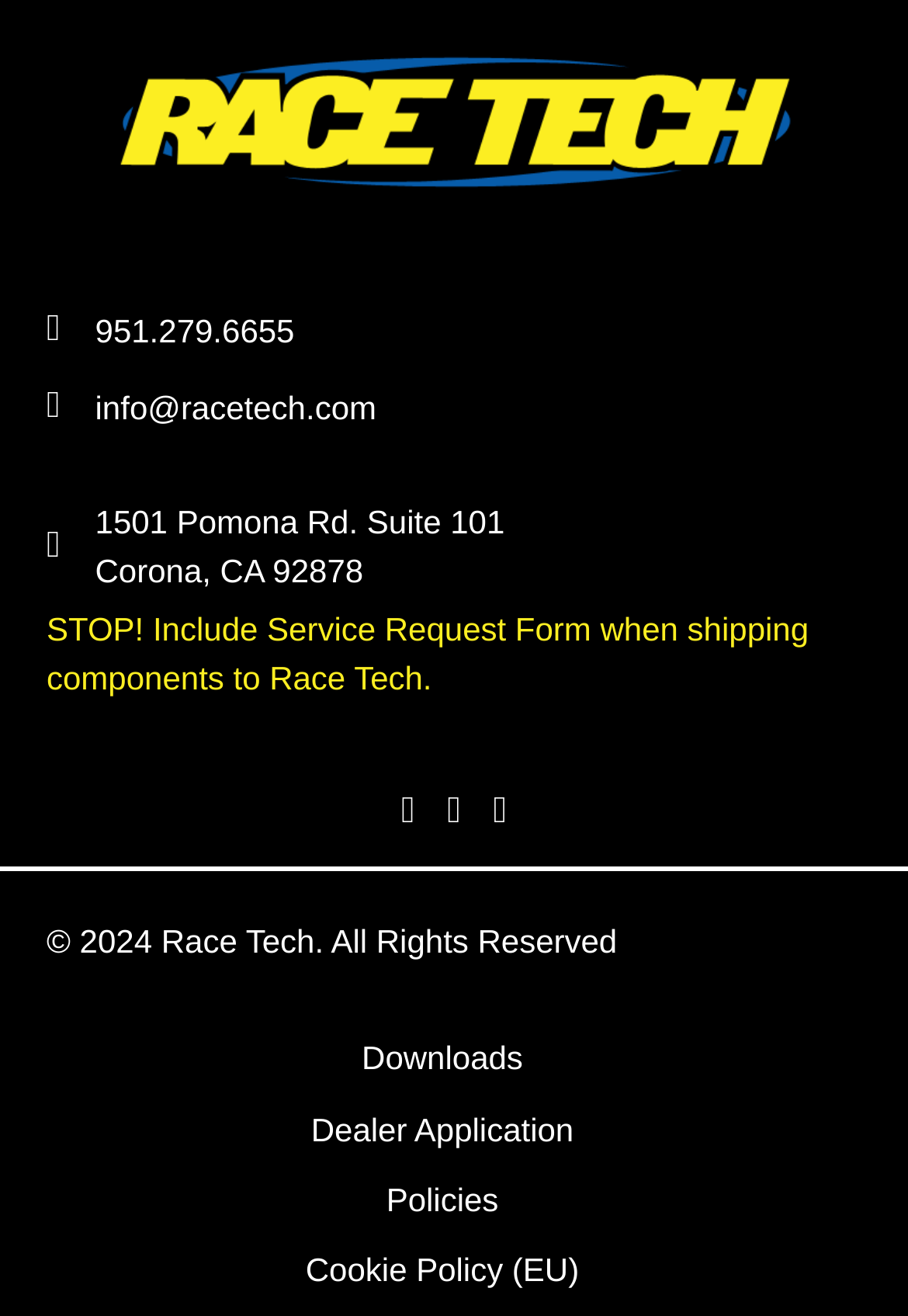Determine the bounding box coordinates of the target area to click to execute the following instruction: "visit the homepage."

[0.115, 0.031, 0.885, 0.154]